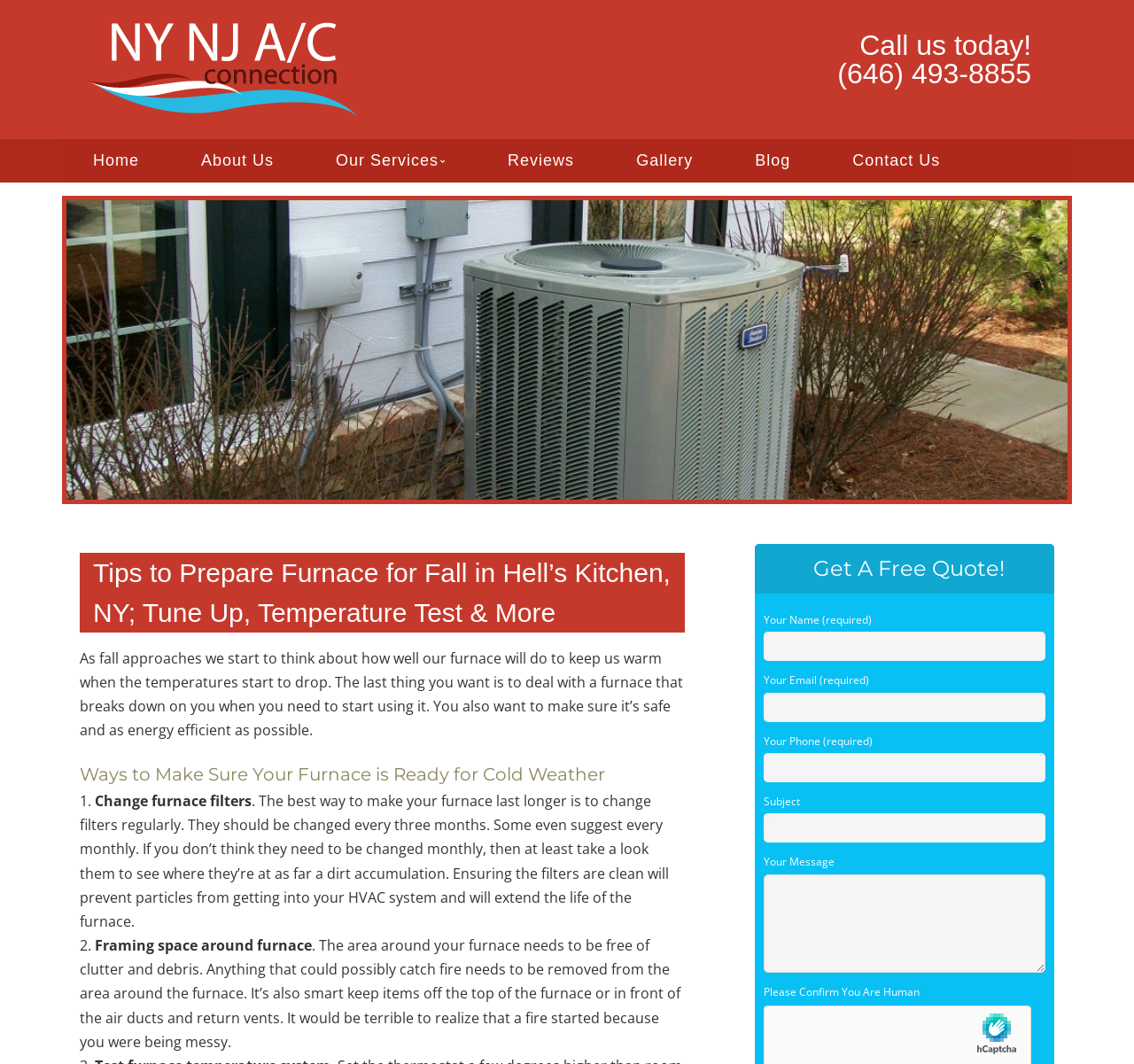Determine the bounding box coordinates of the clickable region to follow the instruction: "Enter your name".

[0.673, 0.594, 0.922, 0.621]